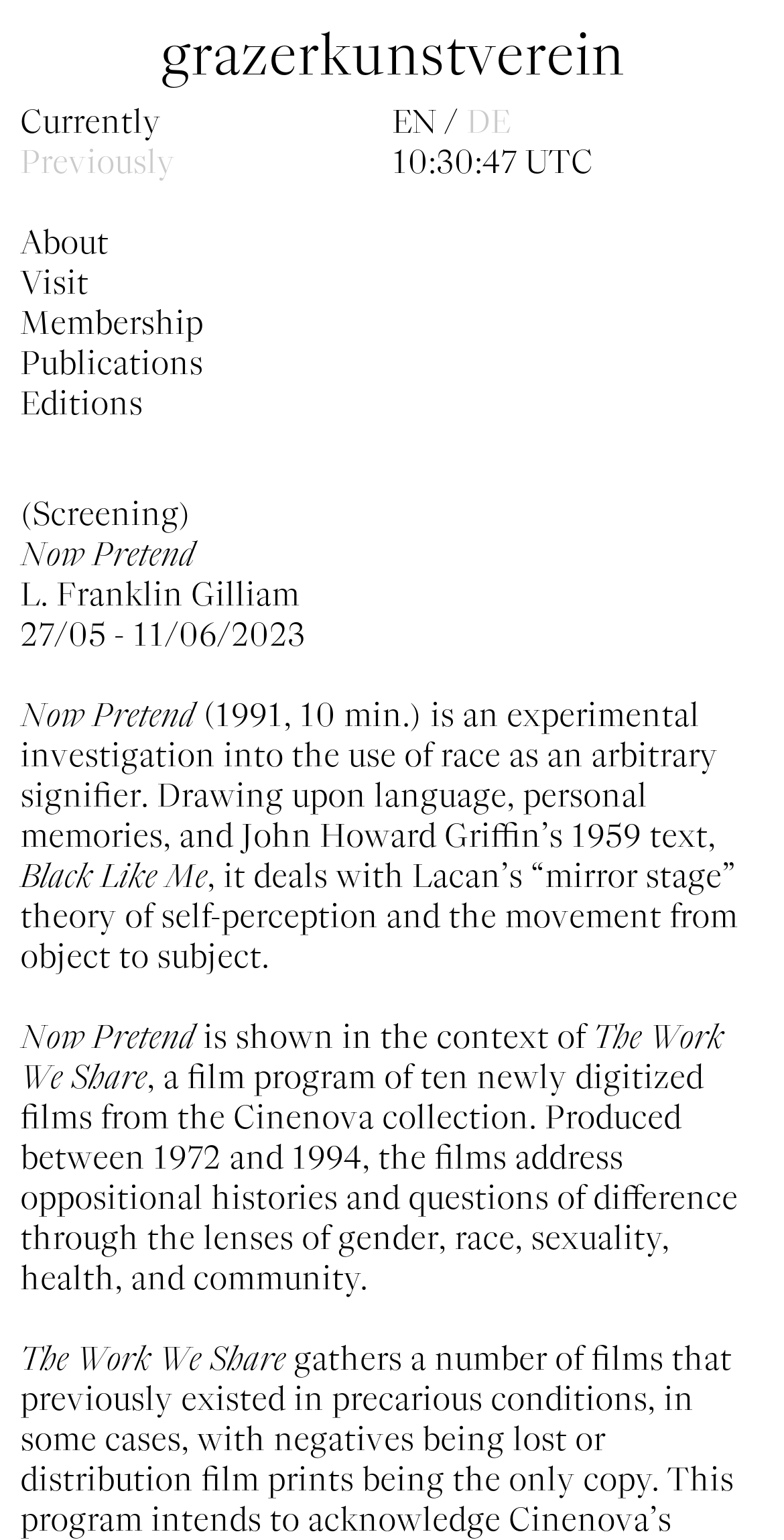What is the name of the film program? Please answer the question using a single word or phrase based on the image.

The Work We Share